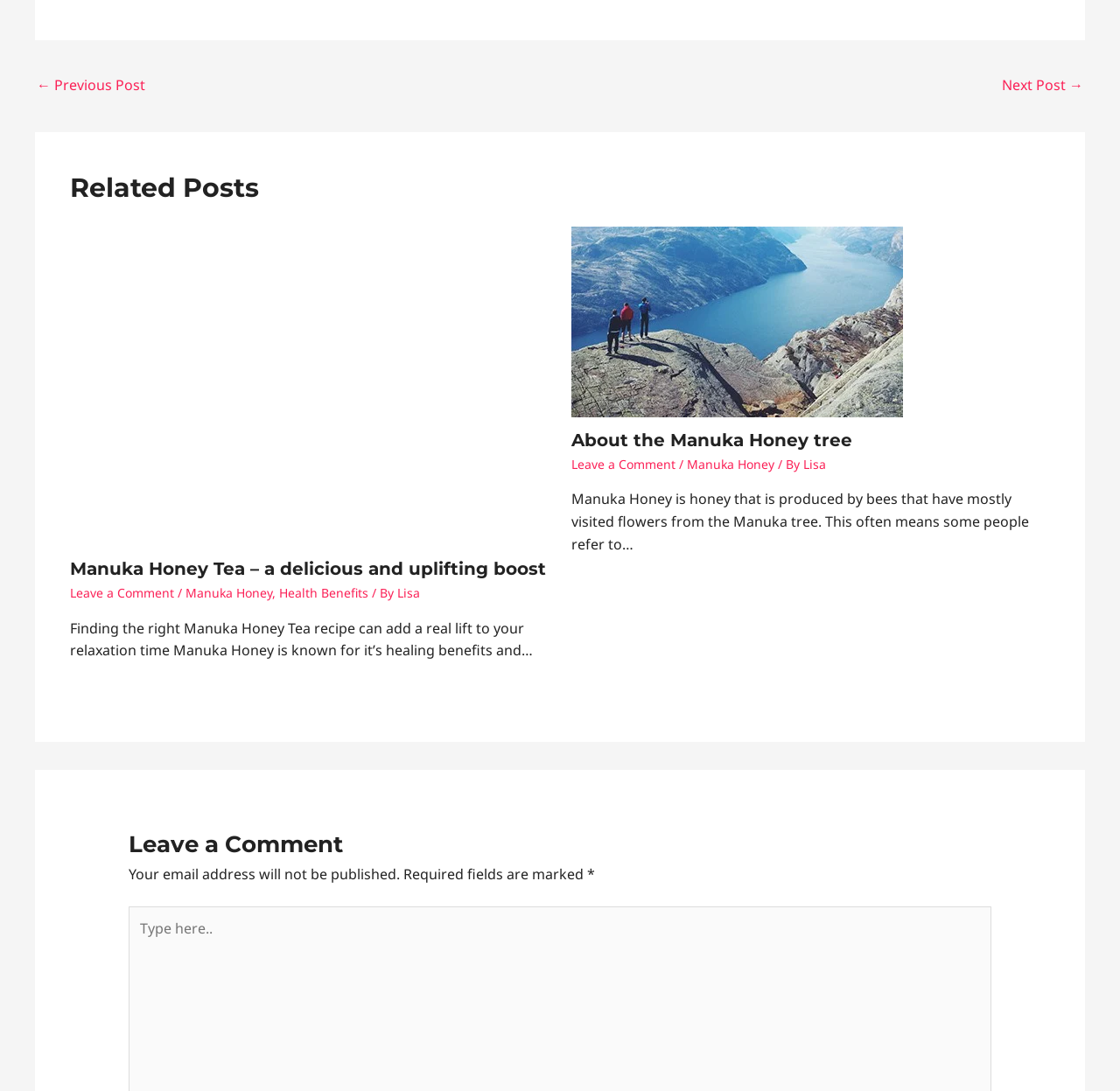Determine the bounding box of the UI element mentioned here: "← Previous Post". The coordinates must be in the format [left, top, right, bottom] with values ranging from 0 to 1.

[0.033, 0.064, 0.13, 0.094]